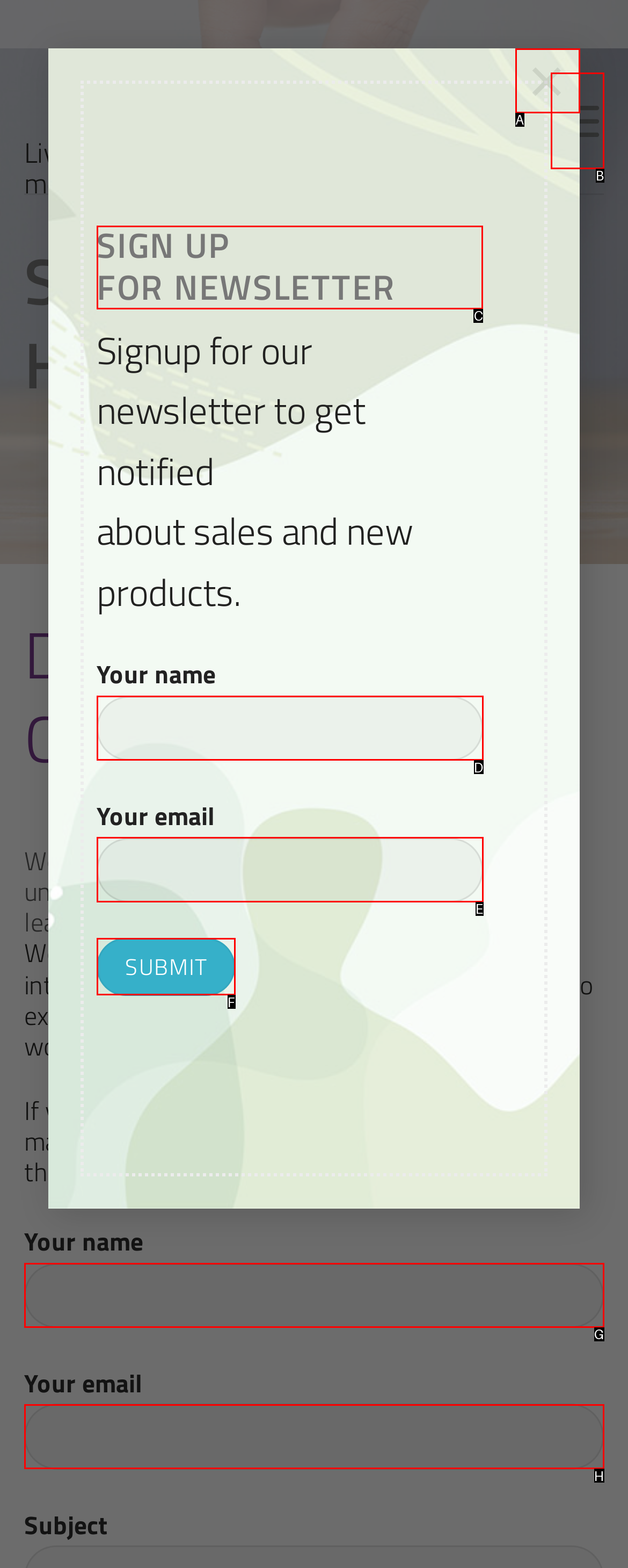Identify the appropriate choice to fulfill this task: Sign up for newsletter
Respond with the letter corresponding to the correct option.

C